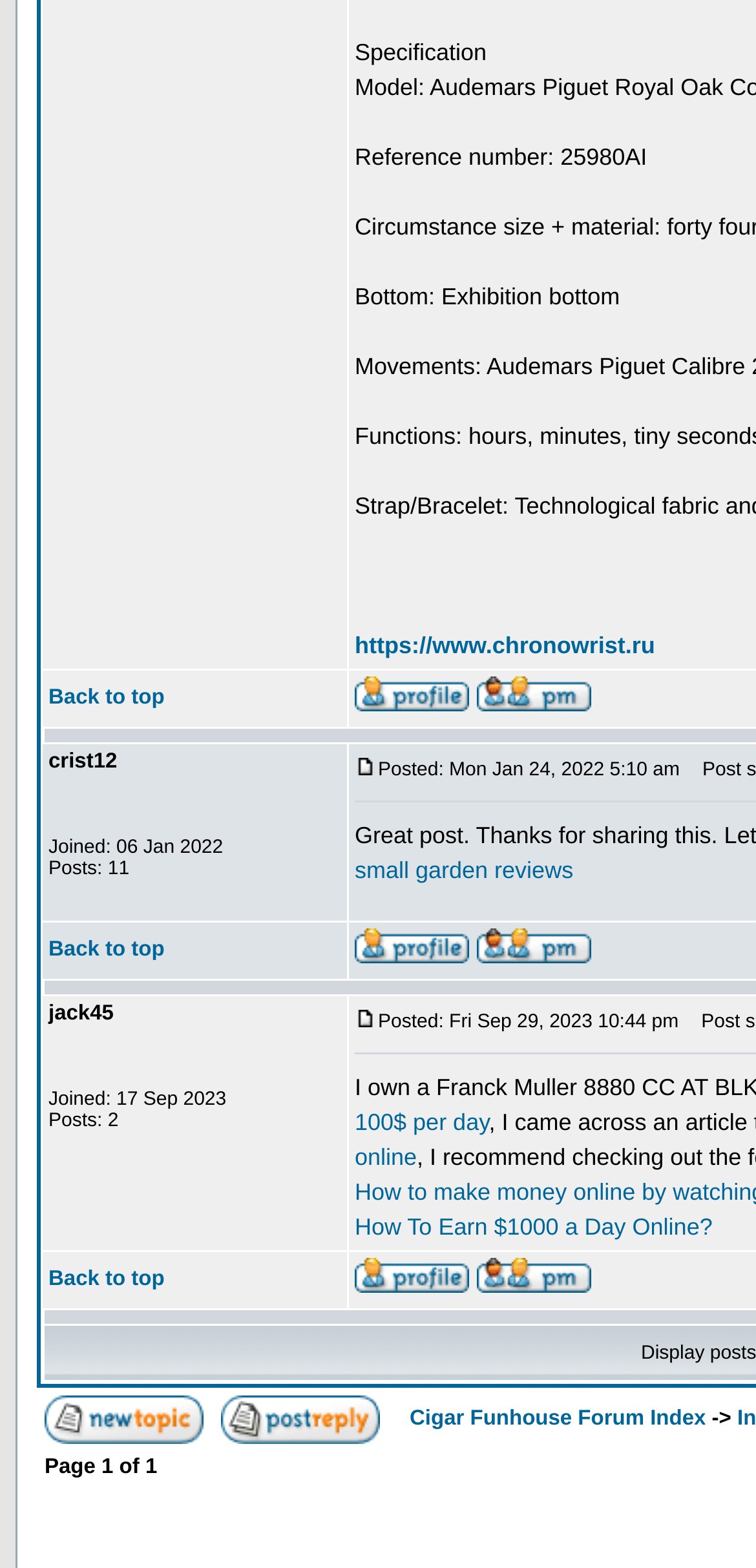Please determine the bounding box coordinates of the element to click in order to execute the following instruction: "Contact via email". The coordinates should be four float numbers between 0 and 1, specified as [left, top, right, bottom].

None